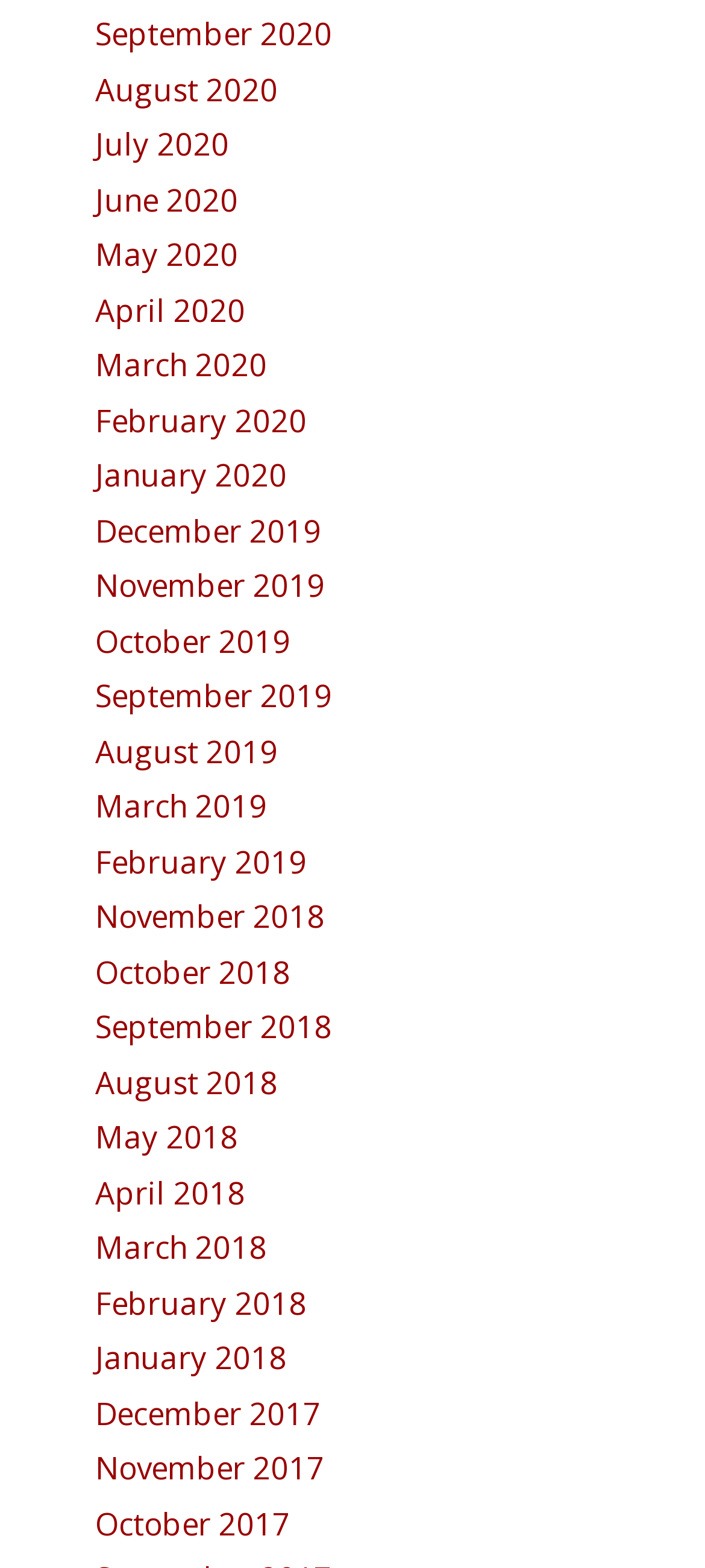Determine the bounding box coordinates of the region to click in order to accomplish the following instruction: "View August 2019". Provide the coordinates as four float numbers between 0 and 1, specifically [left, top, right, bottom].

[0.135, 0.466, 0.394, 0.492]